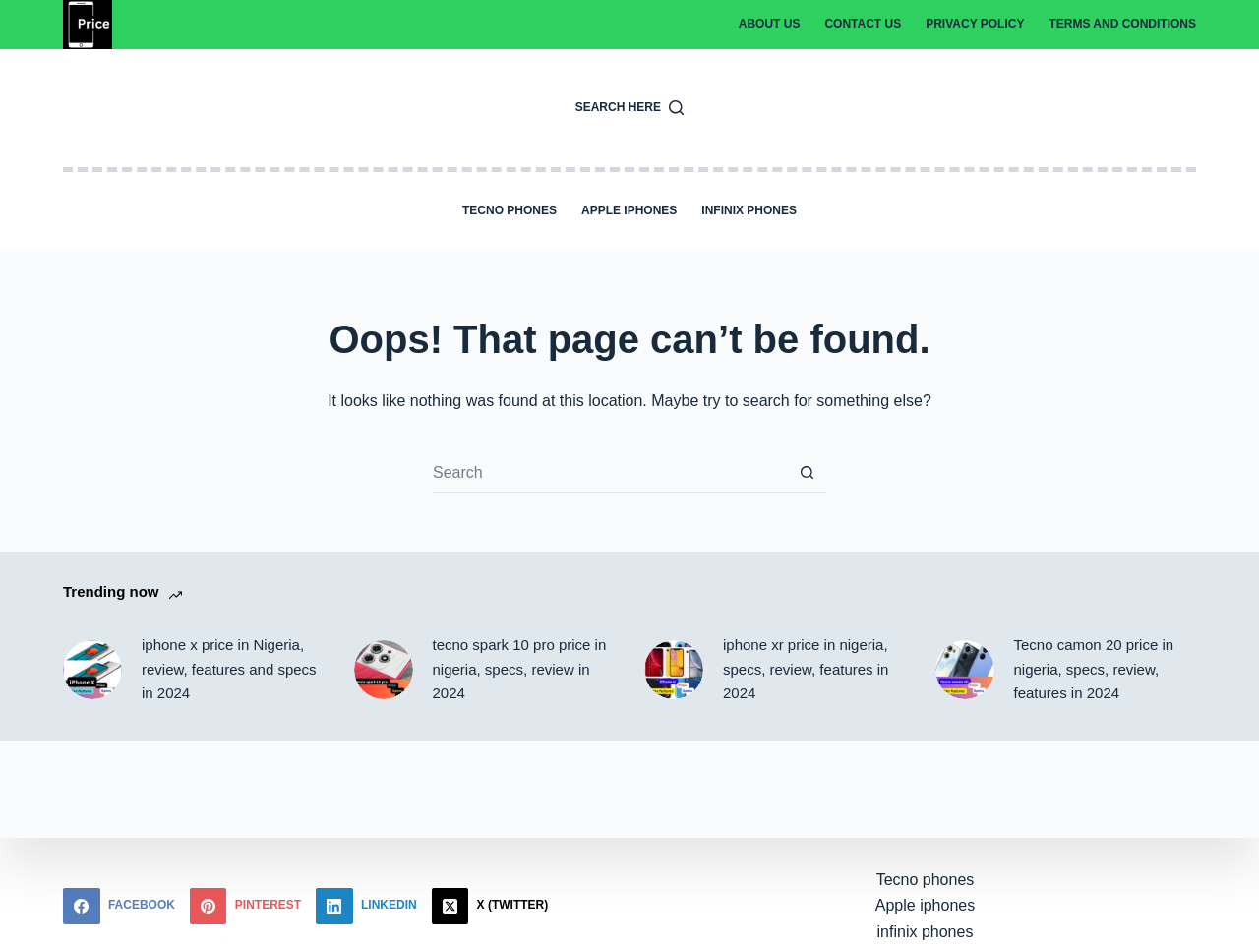Provide the bounding box coordinates, formatted as (top-left x, top-left y, bottom-right x, bottom-right y), with all values being floating point numbers between 0 and 1. Identify the bounding box of the UI element that matches the description: Tecno phones

[0.357, 0.181, 0.452, 0.263]